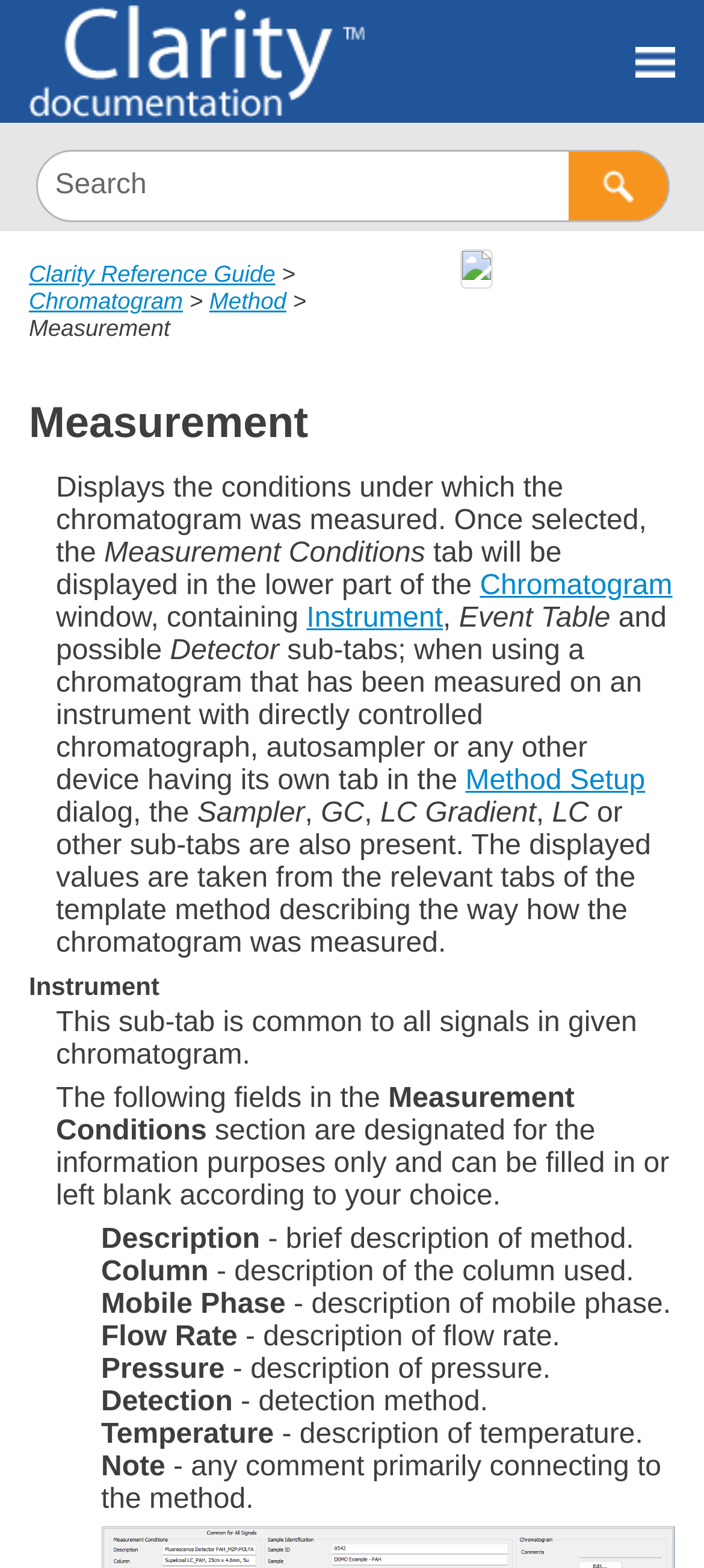Carefully observe the image and respond to the question with a detailed answer:
What is the purpose of the Description field?

The Description field is used to provide a brief description of the method used in the measurement process. This field allows users to enter a short summary of the method, which can be useful for quick reference or identification.